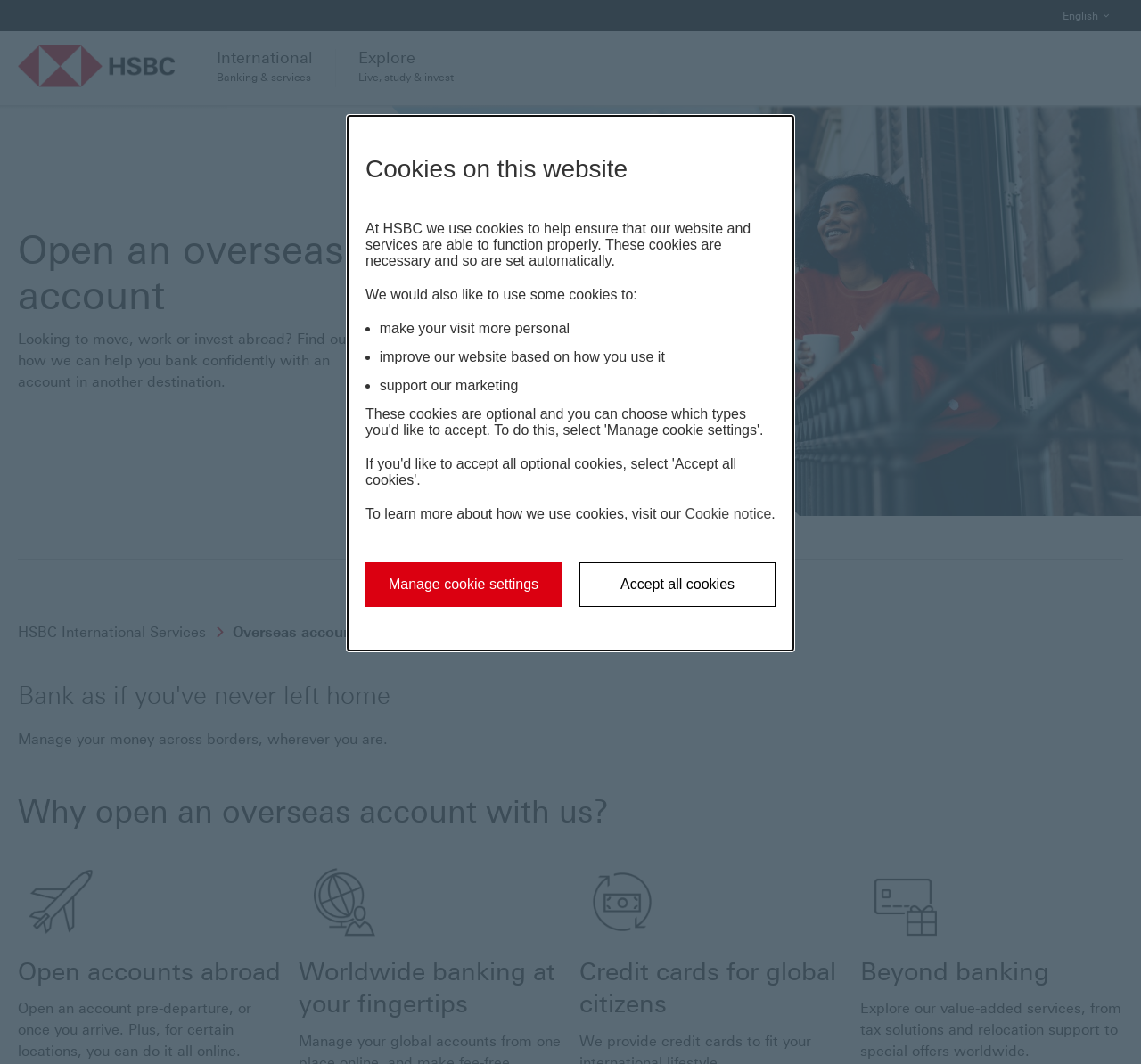Show me the bounding box coordinates of the clickable region to achieve the task as per the instruction: "Open language selection".

[0.921, 0.0, 0.984, 0.03]